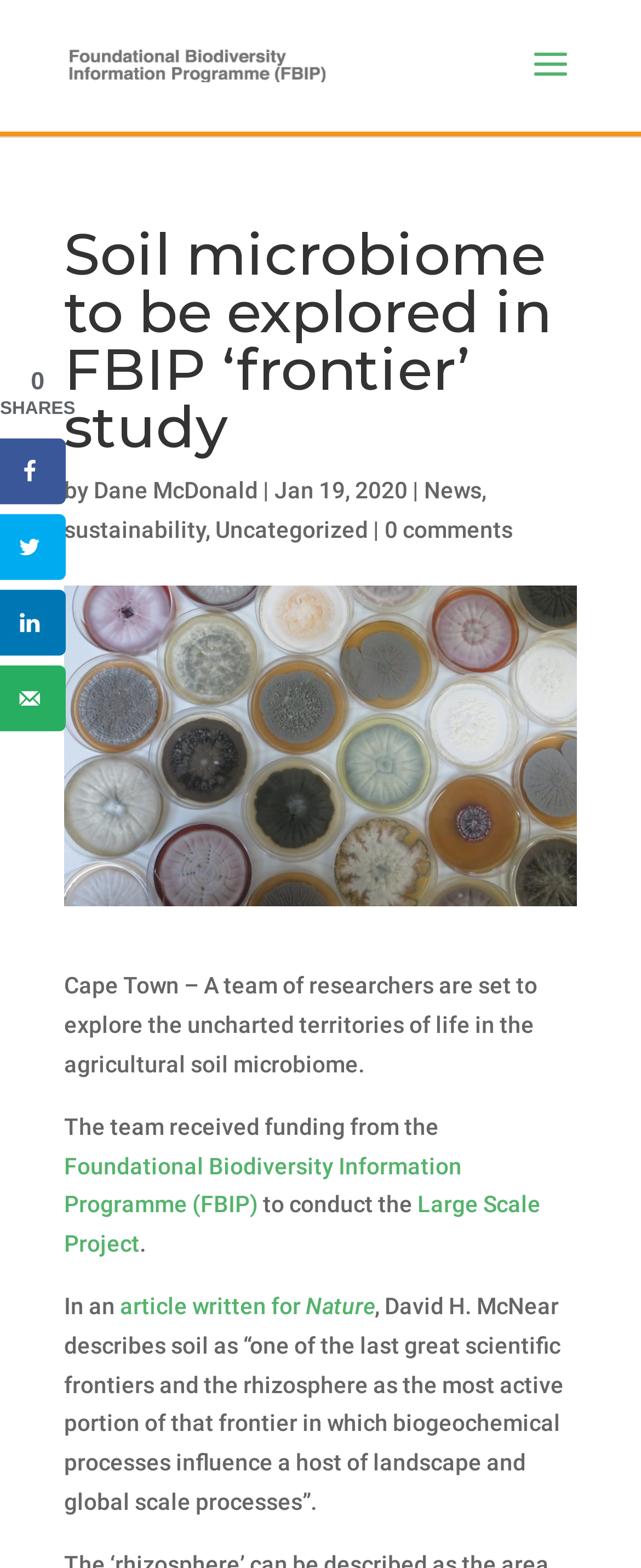Provide the bounding box coordinates of the section that needs to be clicked to accomplish the following instruction: "Click on the FBIP link."

[0.108, 0.032, 0.508, 0.049]